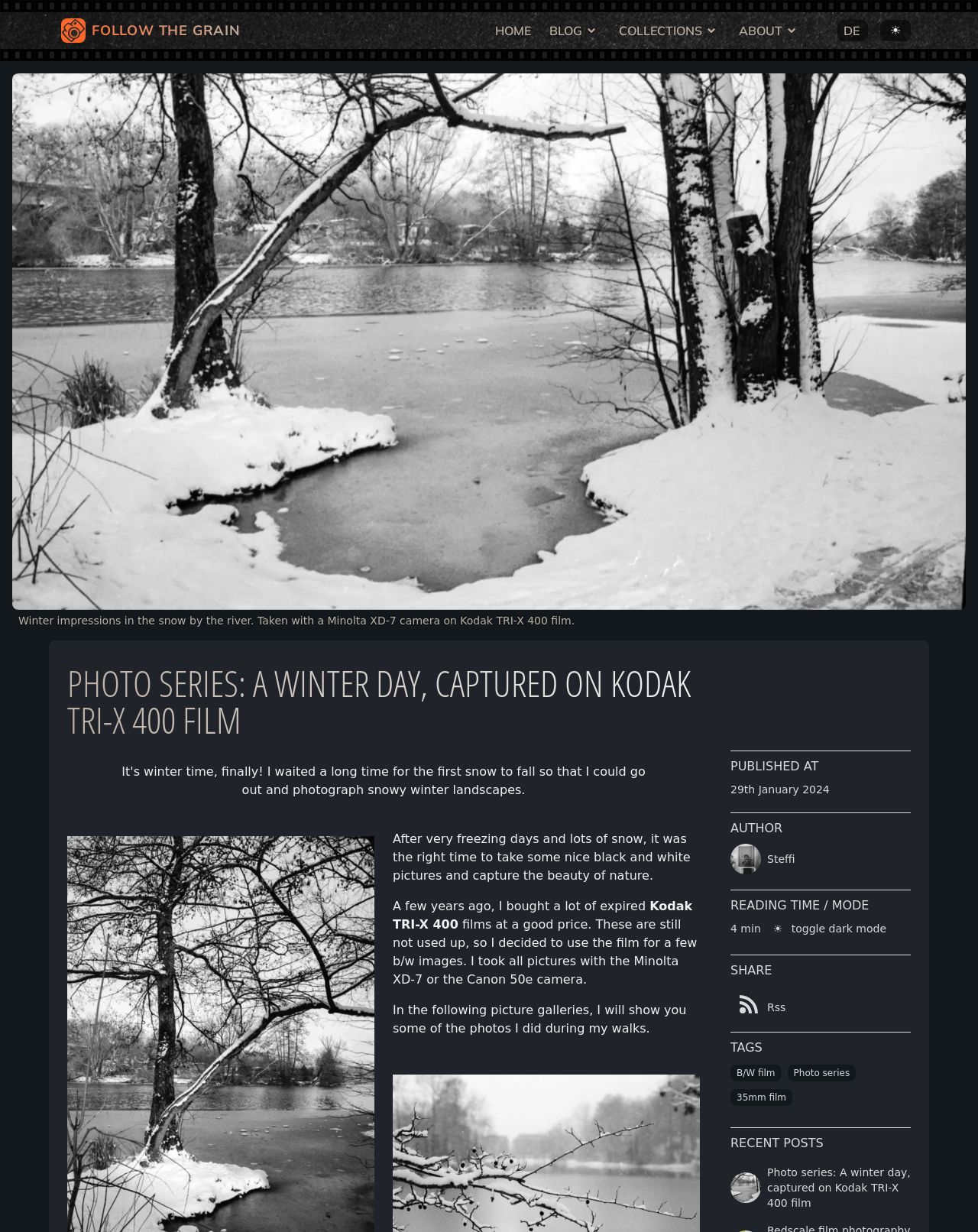Using the element description provided, determine the bounding box coordinates in the format (top-left x, top-left y, bottom-right x, bottom-right y). Ensure that all values are floating point numbers between 0 and 1. Element description: de

[0.862, 0.017, 0.879, 0.032]